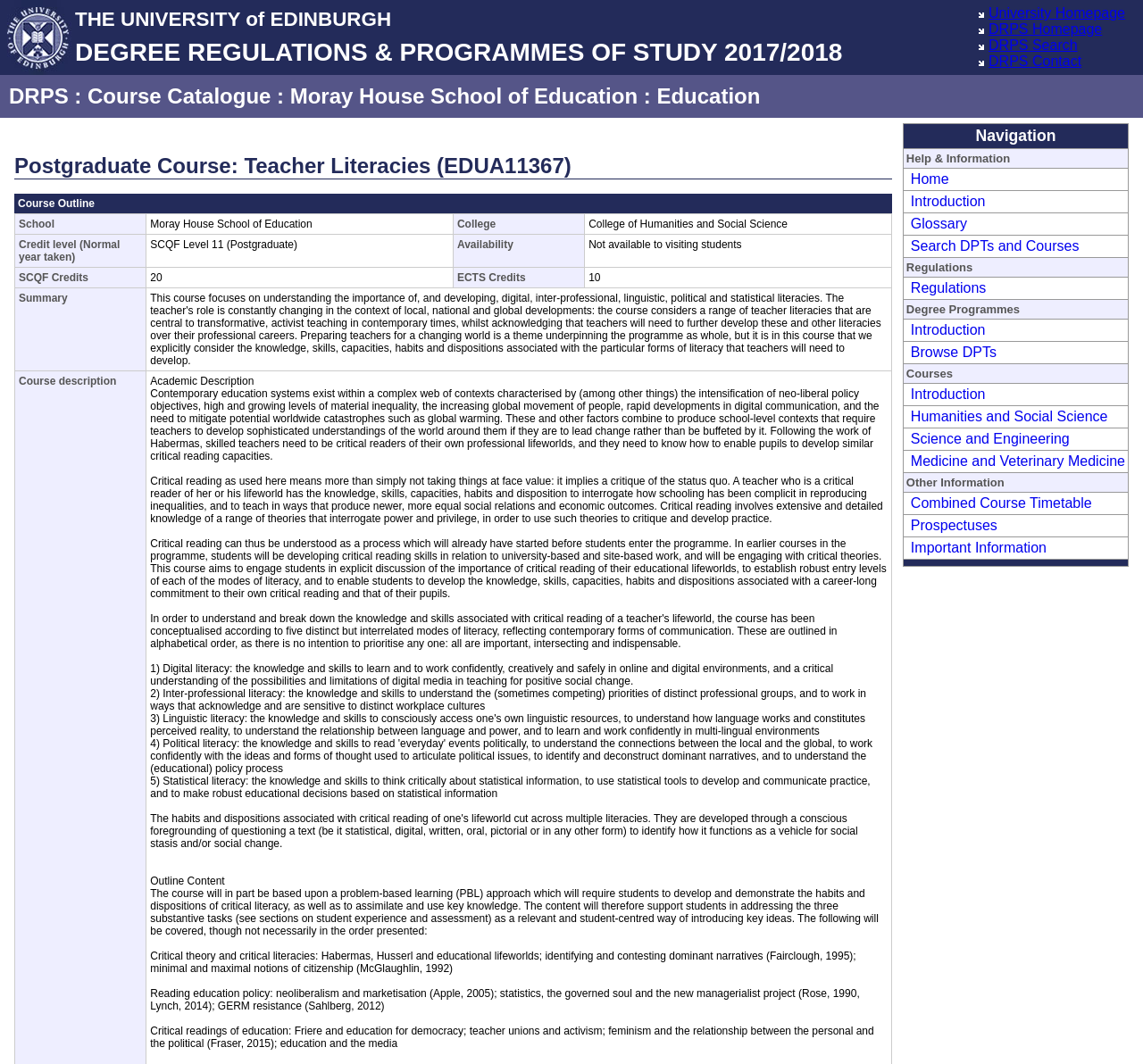Identify the coordinates of the bounding box for the element described below: "Browse DPTs". Return the coordinates as four float numbers between 0 and 1: [left, top, right, bottom].

[0.793, 0.324, 0.872, 0.338]